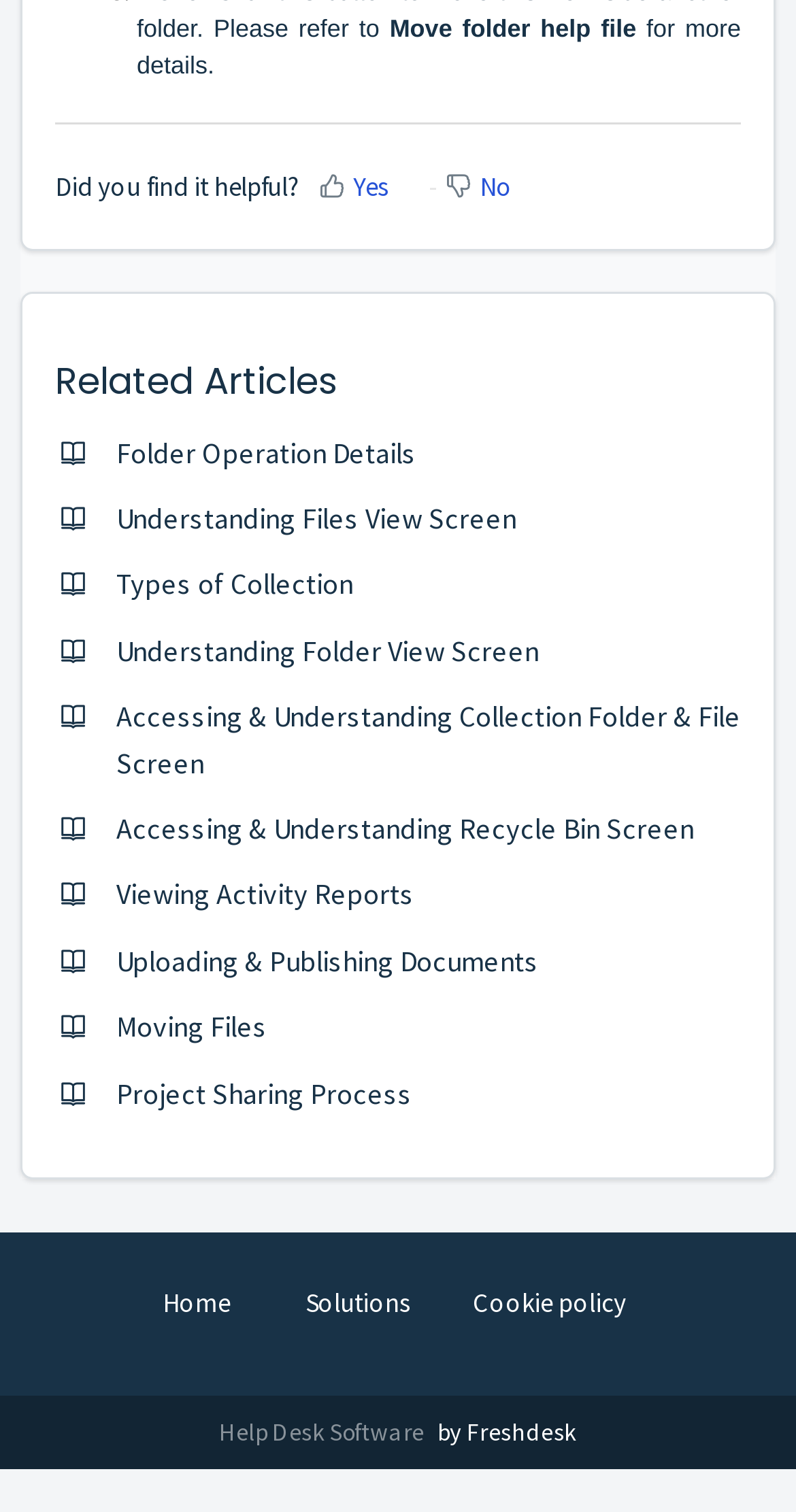Respond to the following question with a brief word or phrase:
How many links are there in the 'Related Articles' section?

8